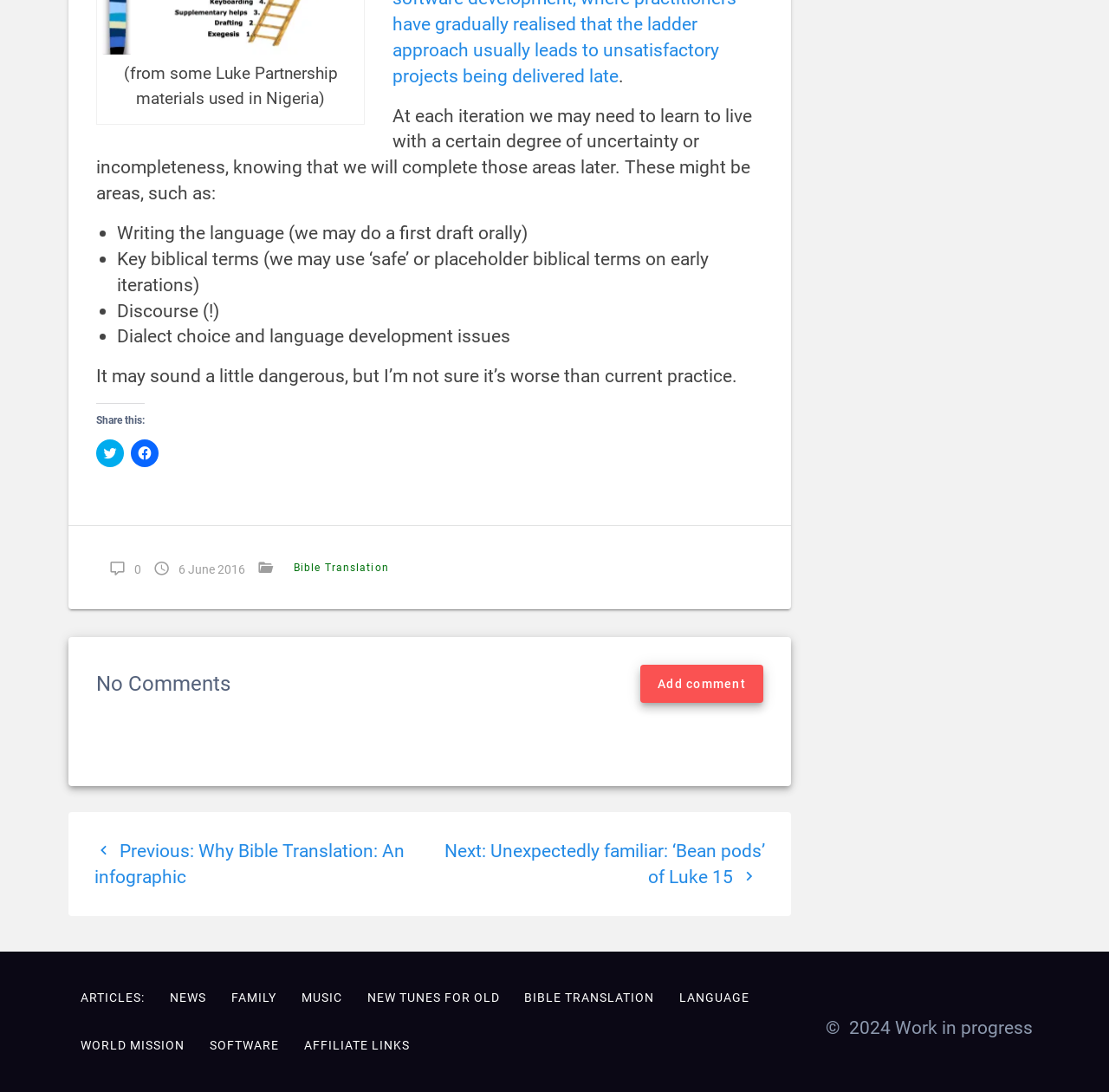Locate the bounding box coordinates of the clickable part needed for the task: "Click to share on Twitter".

[0.087, 0.402, 0.112, 0.427]